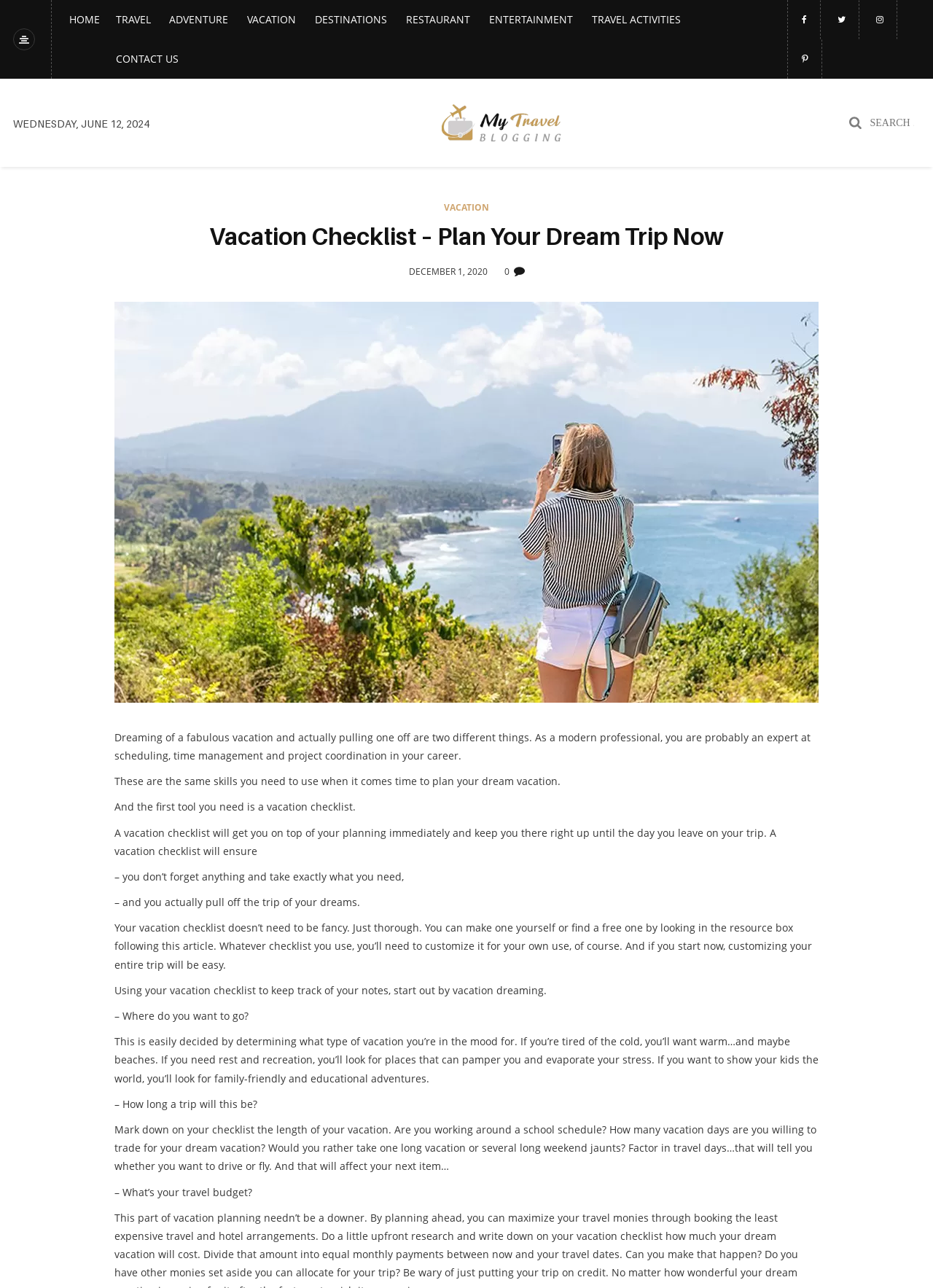Please identify the bounding box coordinates of the element's region that I should click in order to complete the following instruction: "Click on the 'HOME' link". The bounding box coordinates consist of four float numbers between 0 and 1, i.e., [left, top, right, bottom].

[0.074, 0.01, 0.107, 0.02]